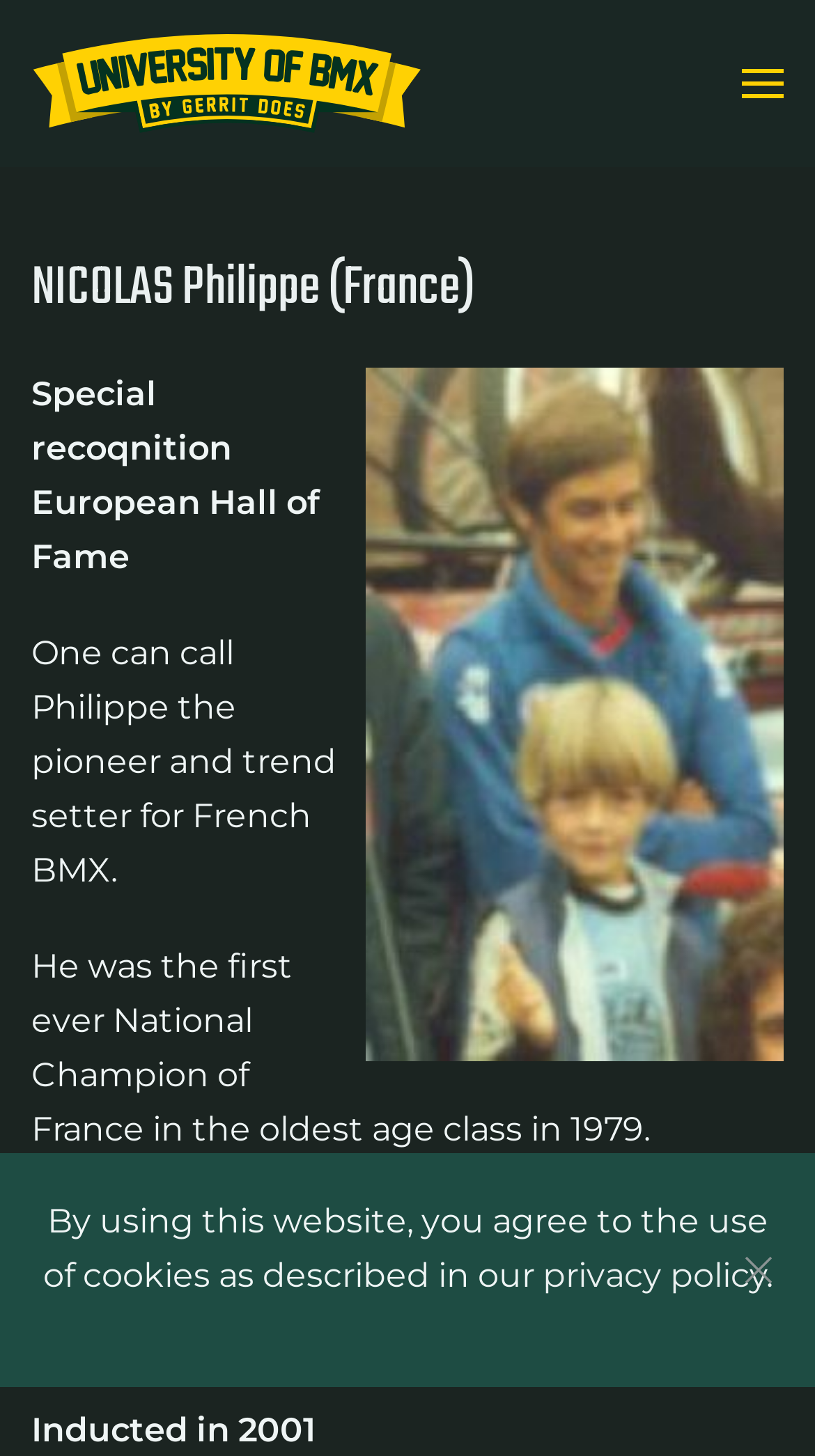Provide a short answer using a single word or phrase for the following question: 
What is the name of the person featured on this webpage?

Philippe Nicolas